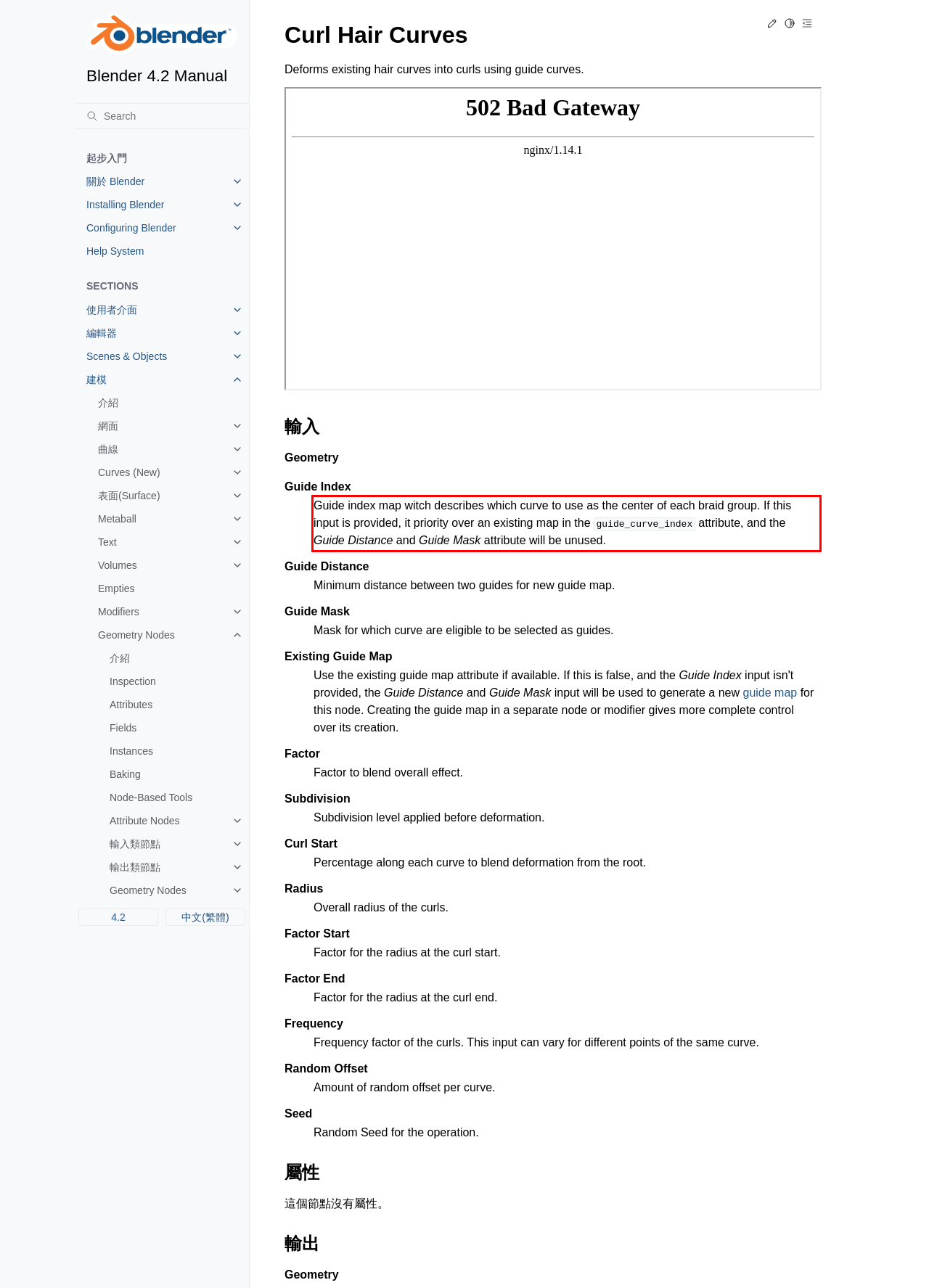Please examine the webpage screenshot and extract the text within the red bounding box using OCR.

Guide index map witch describes which curve to use as the center of each braid group. If this input is provided, it priority over an existing map in the guide_curve_index attribute, and the Guide Distance and Guide Mask attribute will be unused.